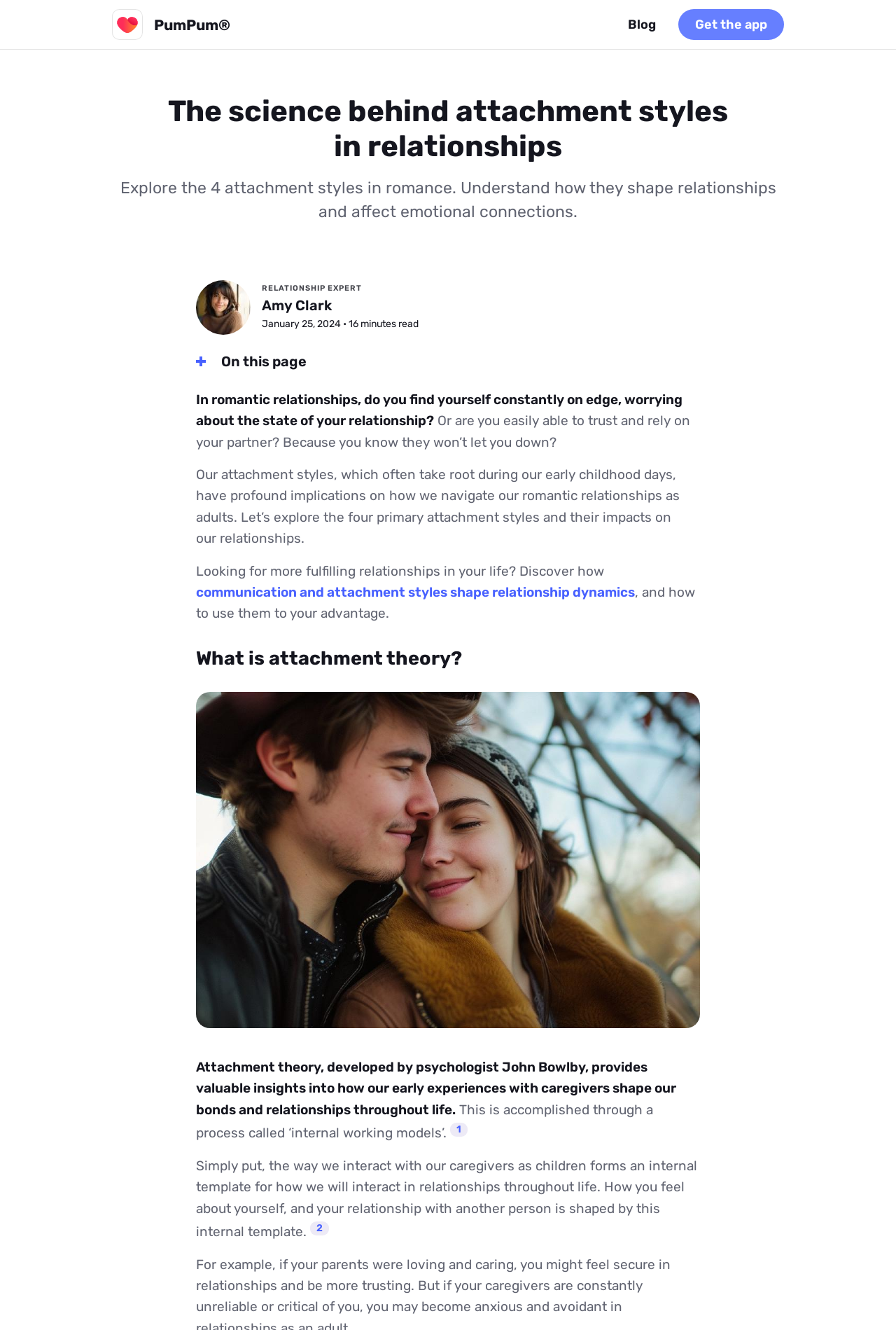Pinpoint the bounding box coordinates of the element to be clicked to execute the instruction: "Get the app".

[0.757, 0.007, 0.875, 0.03]